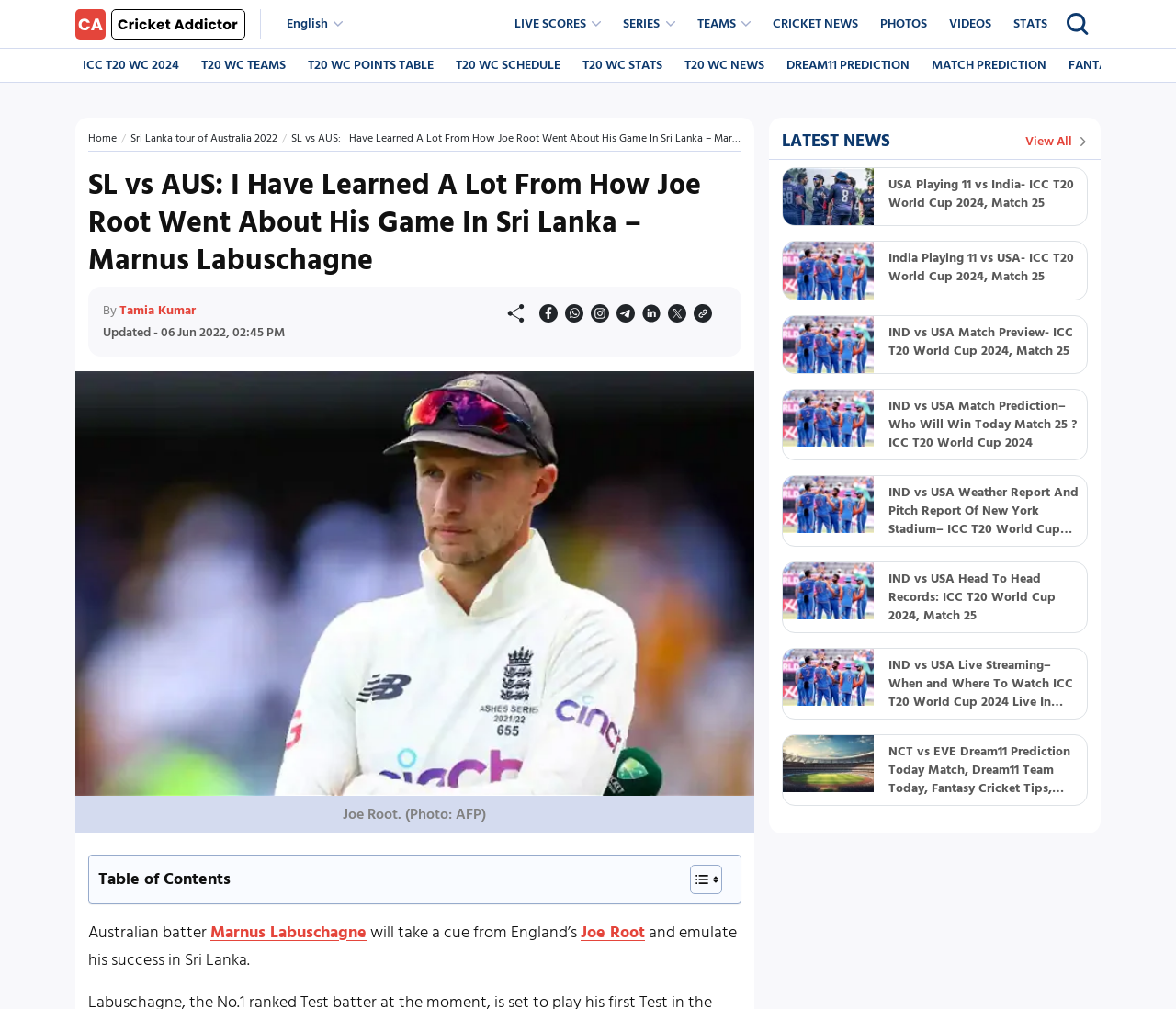Identify the webpage's primary heading and generate its text.

SL vs AUS: I Have Learned A Lot From How Joe Root Went About His Game In Sri Lanka – Marnus Labuschagne